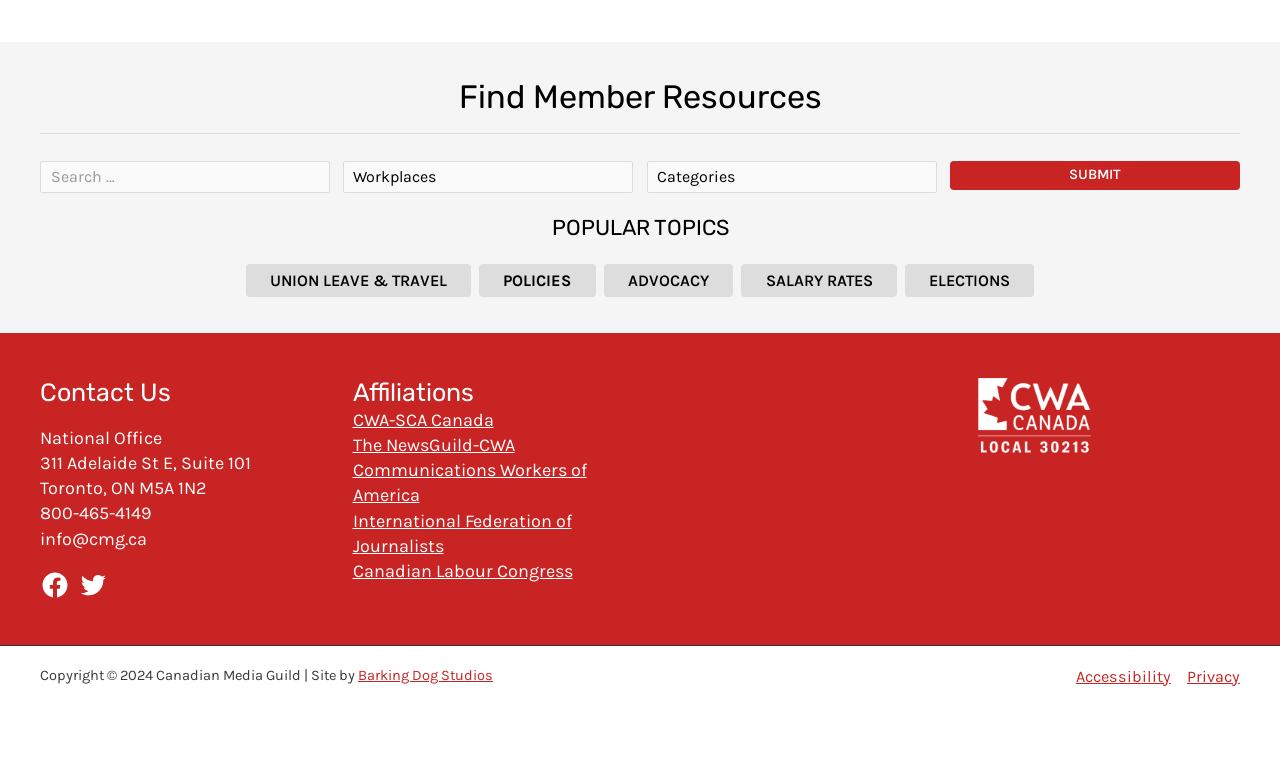Find and provide the bounding box coordinates for the UI element described here: "Communications Workers of America". The coordinates should be given as four float numbers between 0 and 1: [left, top, right, bottom].

[0.275, 0.599, 0.458, 0.661]